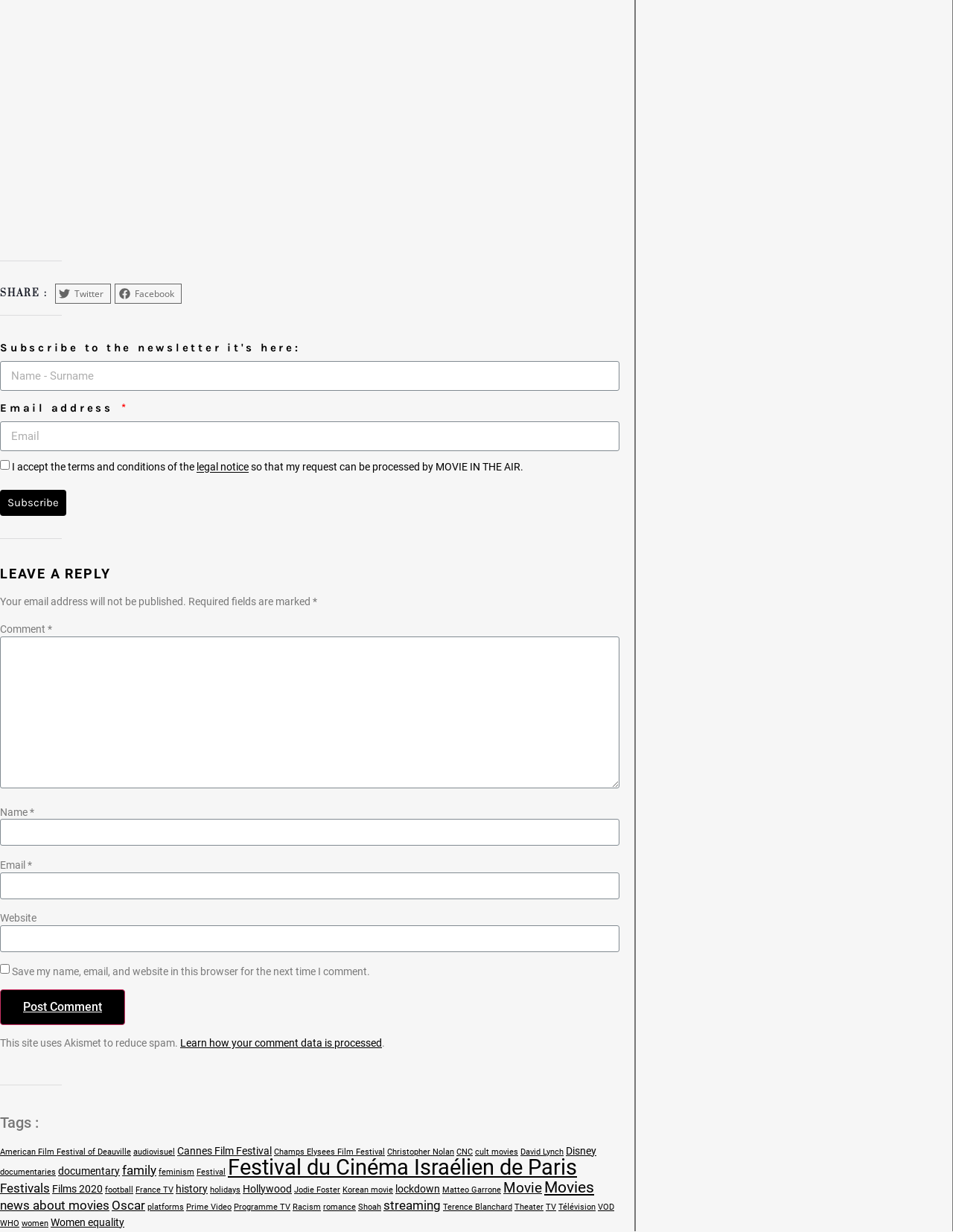Using the provided description ABOUT, find the bounding box coordinates for the UI element. Provide the coordinates in (top-left x, top-left y, bottom-right x, bottom-right y) format, ensuring all values are between 0 and 1.

None